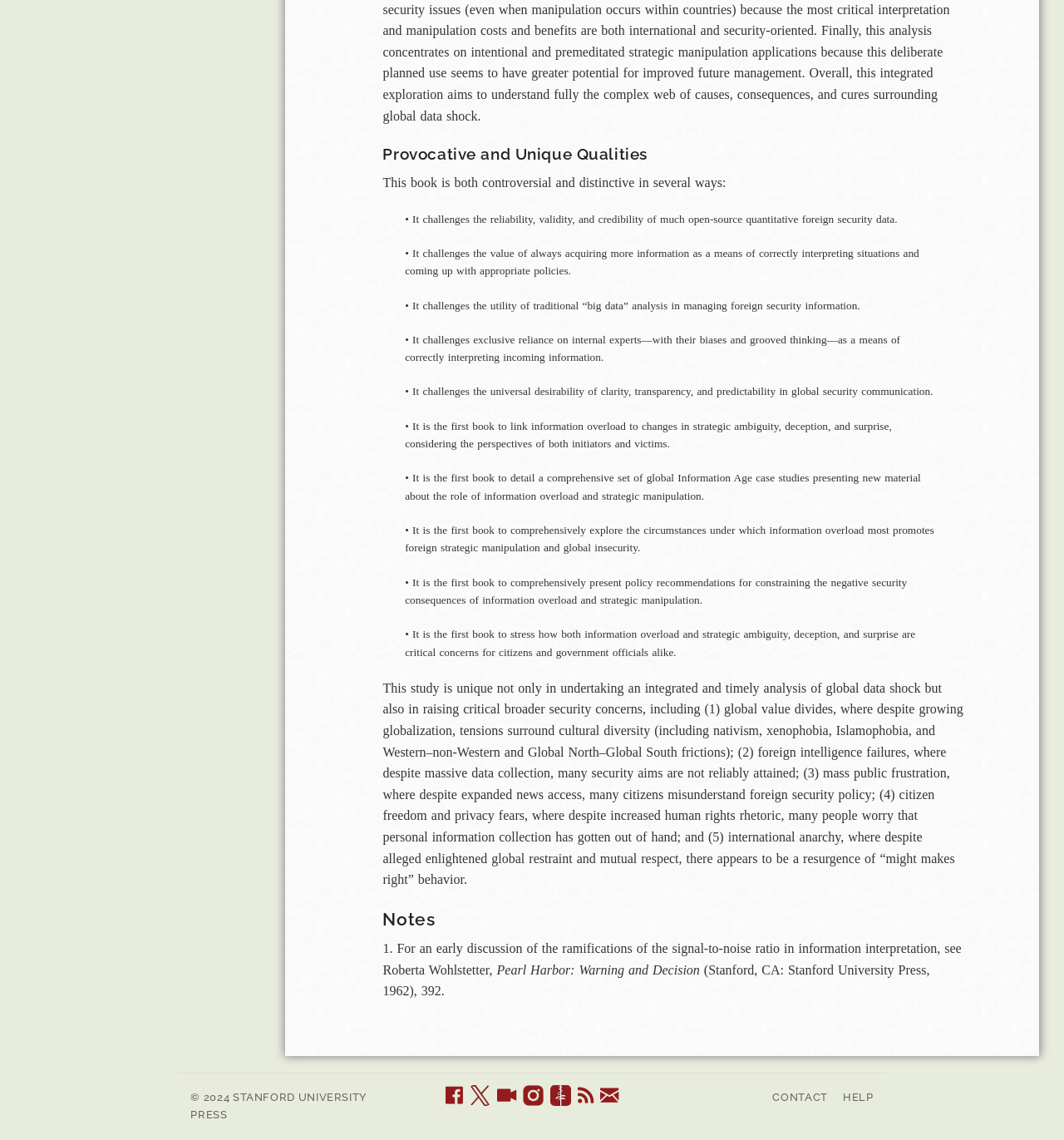What is the title of the book mentioned in the 'Notes' section?
With the help of the image, please provide a detailed response to the question.

In the 'Notes' section, there is a reference to a book titled 'Pearl Harbor: Warning and Decision' by Roberta Wohlstetter, which is mentioned as an early discussion of the signal-to-noise ratio in information interpretation.